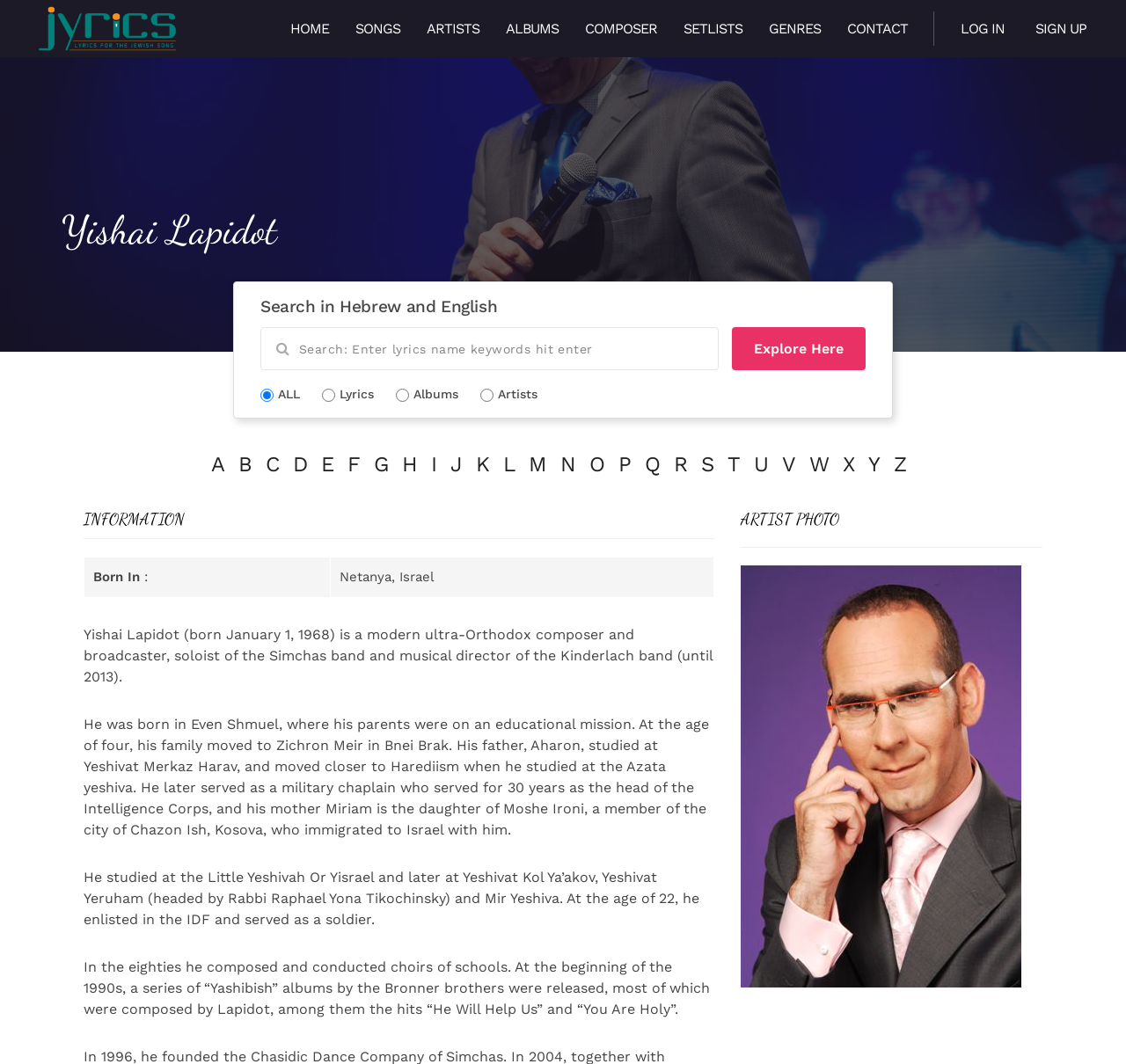Respond to the following question using a concise word or phrase: 
How many radio buttons are there in the search section?

4